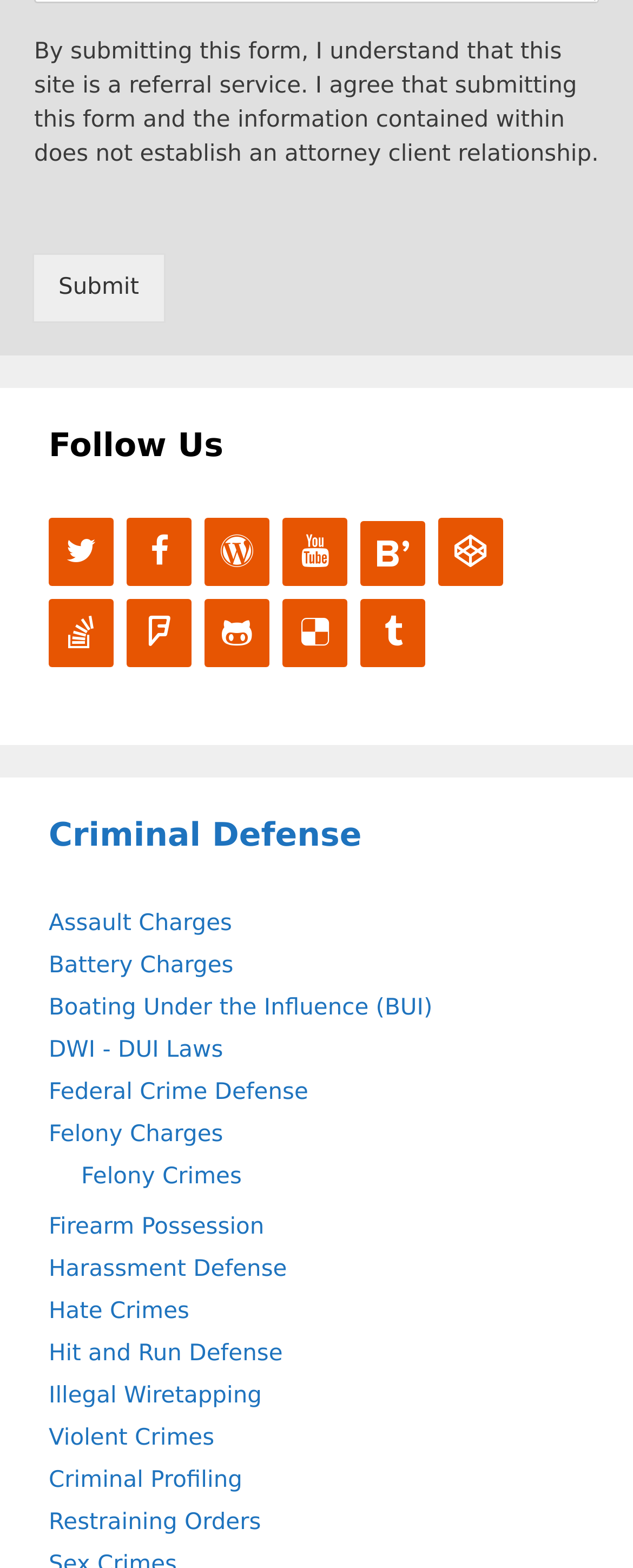Kindly determine the bounding box coordinates of the area that needs to be clicked to fulfill this instruction: "learn about criminal defense".

[0.077, 0.516, 0.923, 0.547]